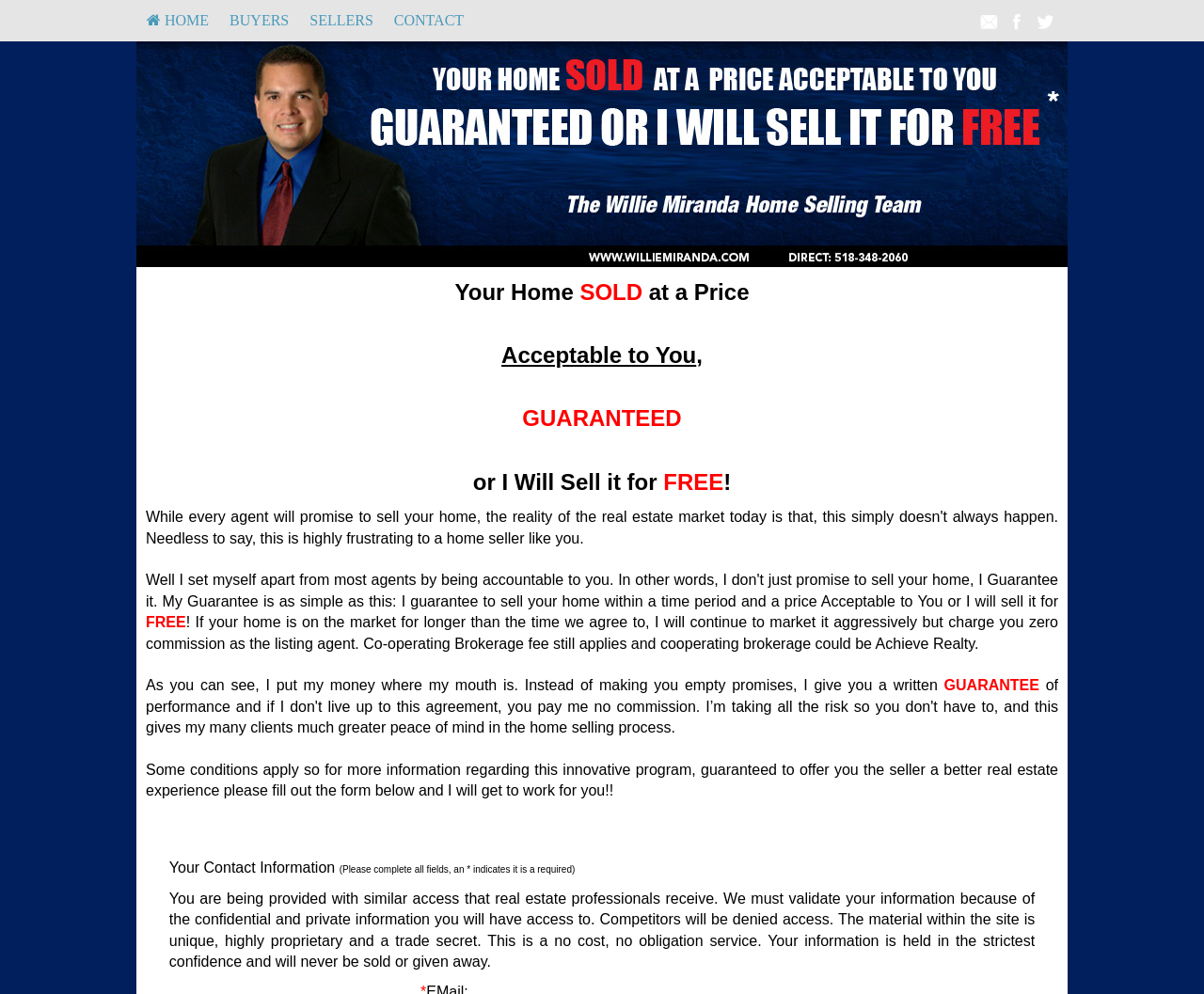Elaborate on the webpage's design and content in a detailed caption.

The webpage is a real estate website with a focus on selling homes. At the top, there is a horizontal menu bar with four menu items: "HOME", "Buyers", "Sellers", and "Contact". Each menu item has a corresponding link and static text. Below the menu bar, there are three small images, likely social media icons, aligned horizontally.

The main content of the webpage is divided into two sections. The first section has a large heading that reads "Your Home Sold at a Price Acceptable to You, GUARANTEED or I Will Sell it for FREE". This heading is broken down into several static text elements, with the words "SOLD", "GUARANTEED", and "FREE" emphasized.

The second section appears to be a form with a heading that reads "Your Contact Information (Please complete all fields, an * indicates it is a required)". The form has several input fields, but the exact layout and content are not specified in the accessibility tree.

Below the form, there is a paragraph of text that explains the terms and conditions of the service, including a statement about the confidentiality of user information.